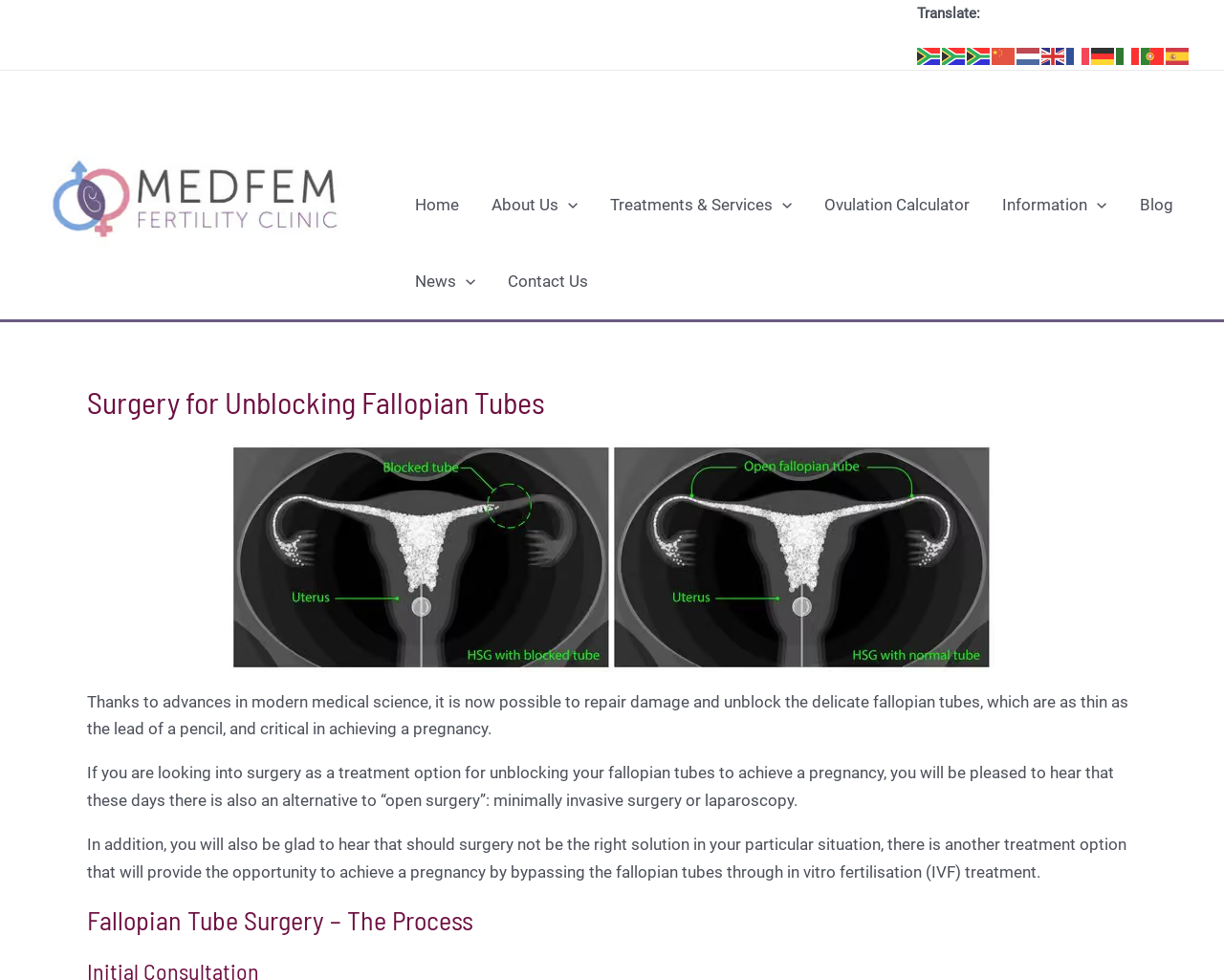Extract the main headline from the webpage and generate its text.

Surgery for Unblocking Fallopian Tubes